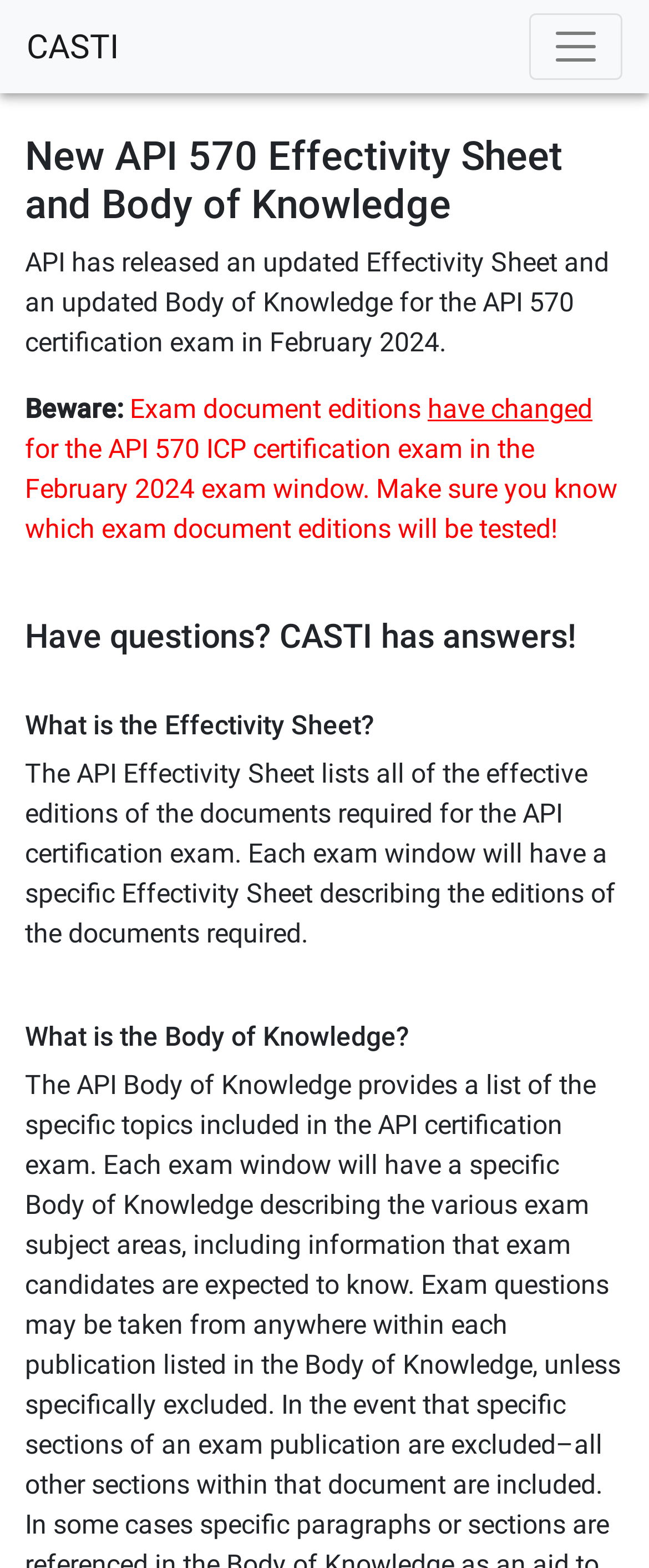Using the provided element description, identify the bounding box coordinates as (top-left x, top-left y, bottom-right x, bottom-right y). Ensure all values are between 0 and 1. Description: parent_node: CASTI aria-label="Toggle navigation"

[0.815, 0.008, 0.959, 0.051]